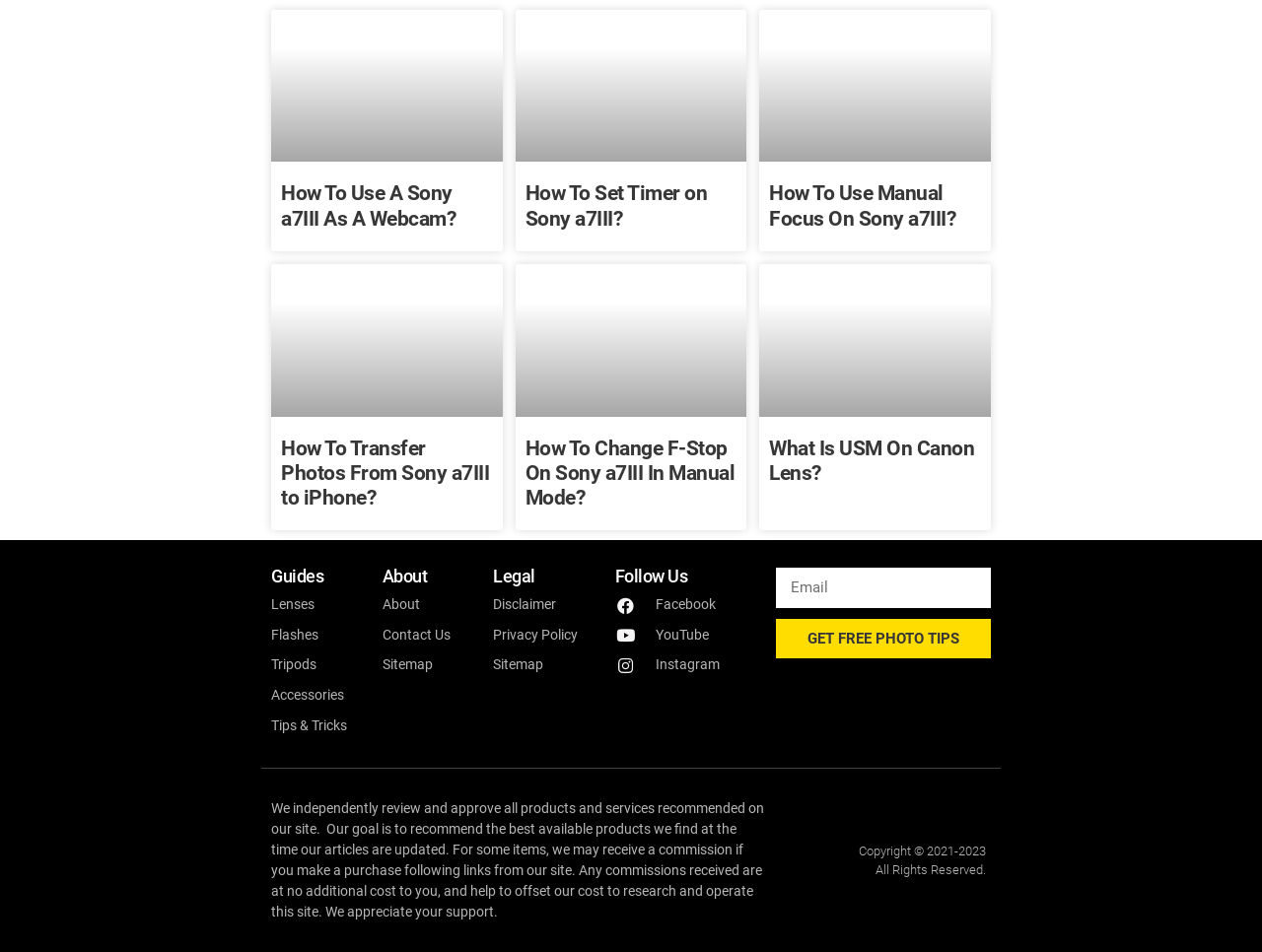Kindly respond to the following question with a single word or a brief phrase: 
How many social media platforms are listed under 'Follow Us'?

3